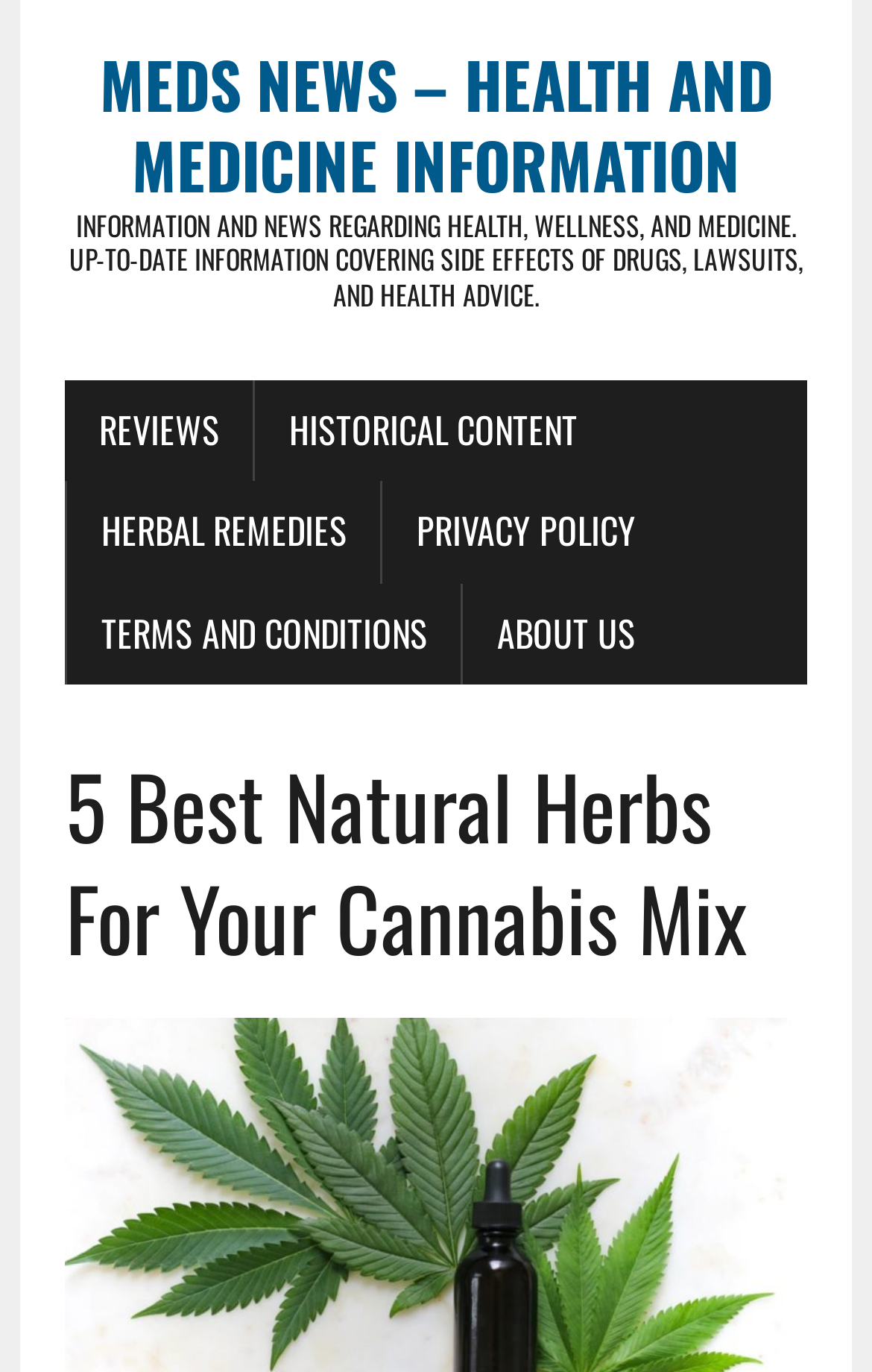Using the image as a reference, answer the following question in as much detail as possible:
How many columns are there in the main navigation?

I determined the number of columns in the main navigation by analyzing the bounding box coordinates of the link elements. Since all the link elements have similar x1 and x2 coordinates, it suggests that they are aligned vertically, indicating a single column.